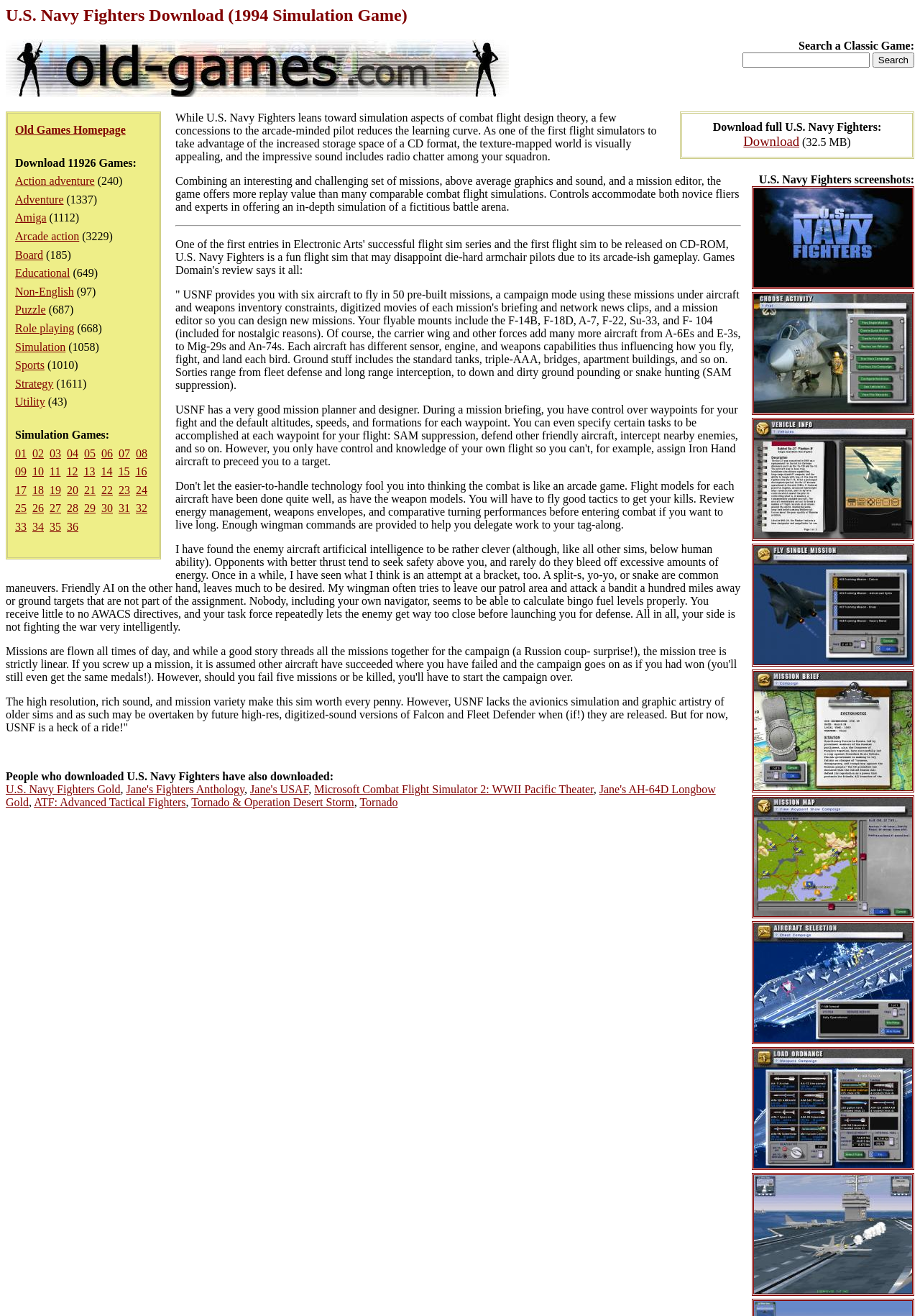Find the bounding box coordinates of the area to click in order to follow the instruction: "Search a classic game".

[0.807, 0.04, 0.945, 0.051]